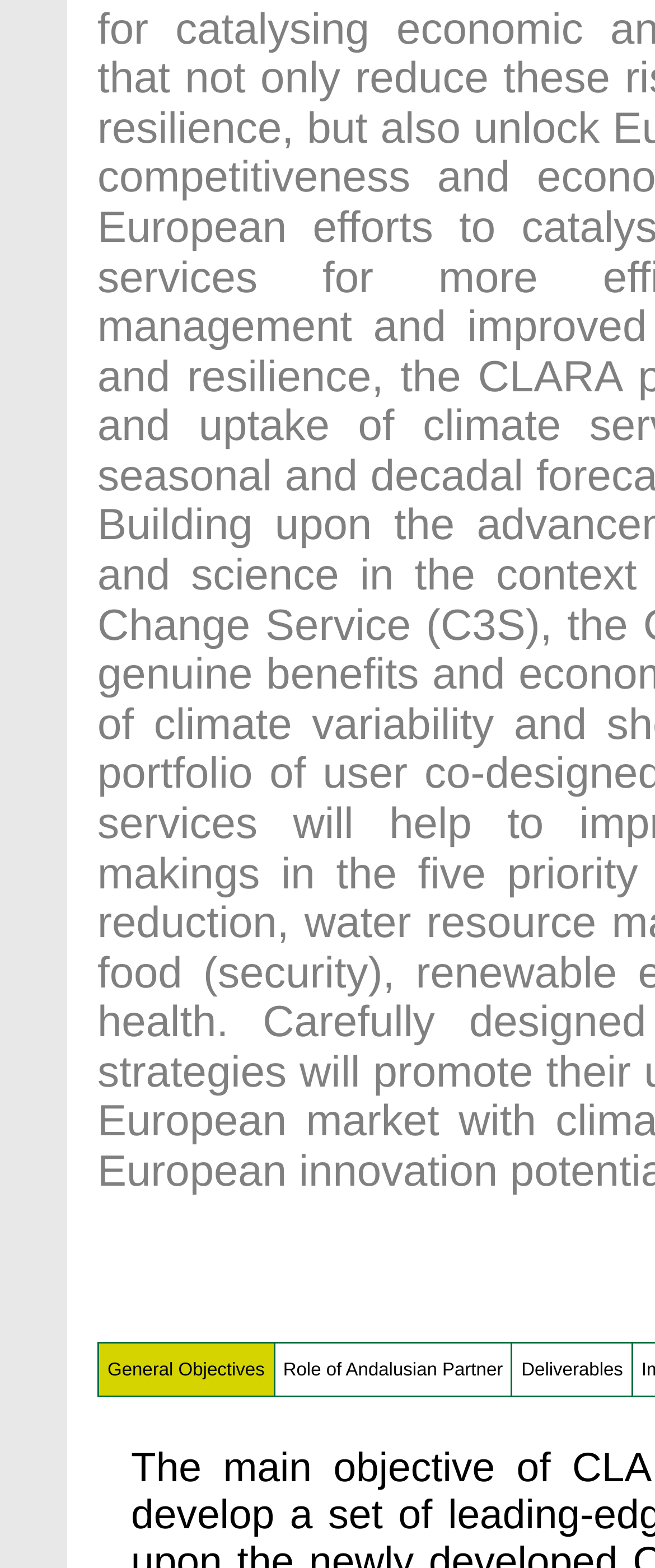Respond concisely with one word or phrase to the following query:
Are the list items vertically aligned?

Yes